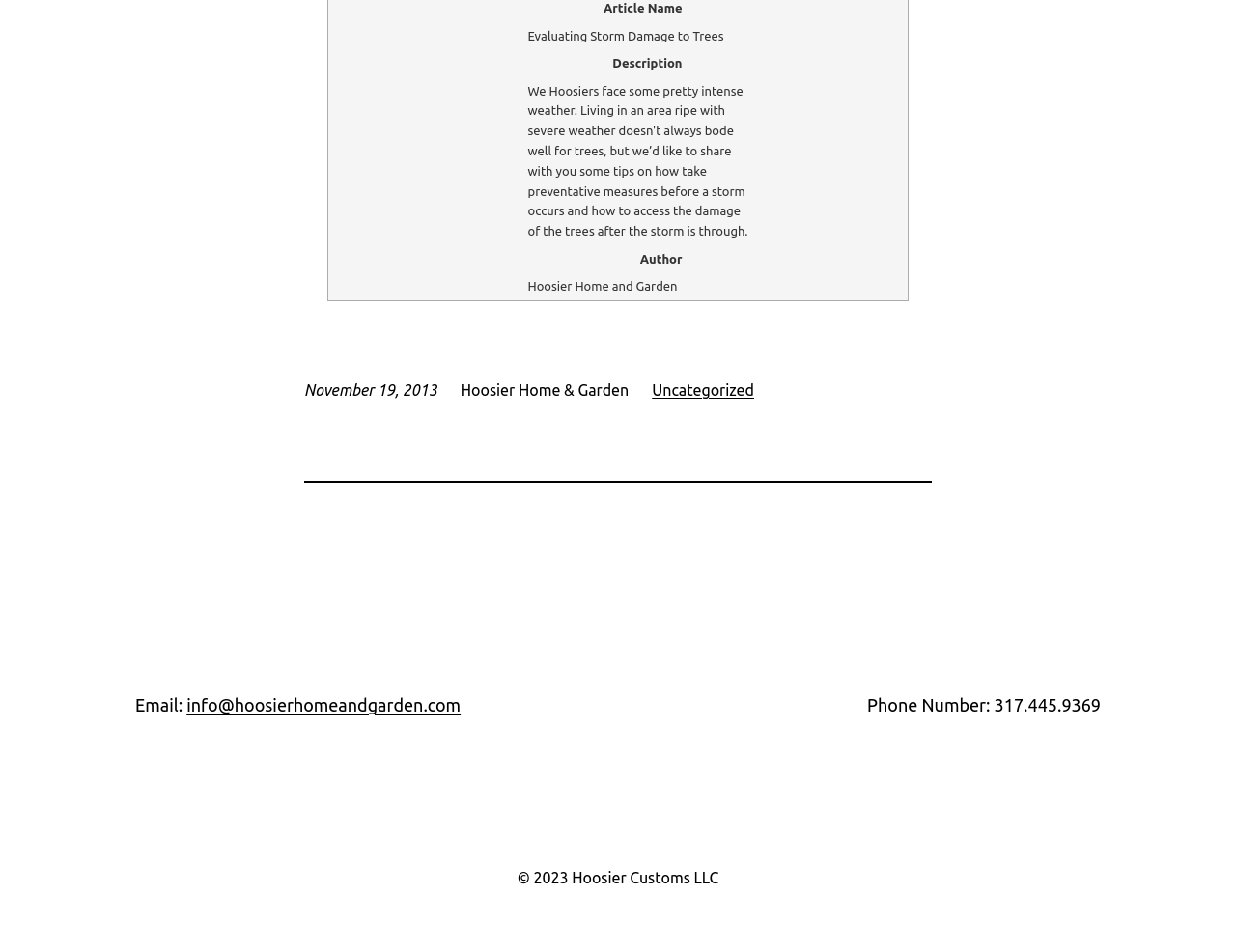What is the copyright year?
Please give a detailed and elaborate answer to the question.

The copyright year can be found in the StaticText element at [0.418, 0.912, 0.582, 0.931], which contains the text '© 2023 Hoosier Customs LLC'.